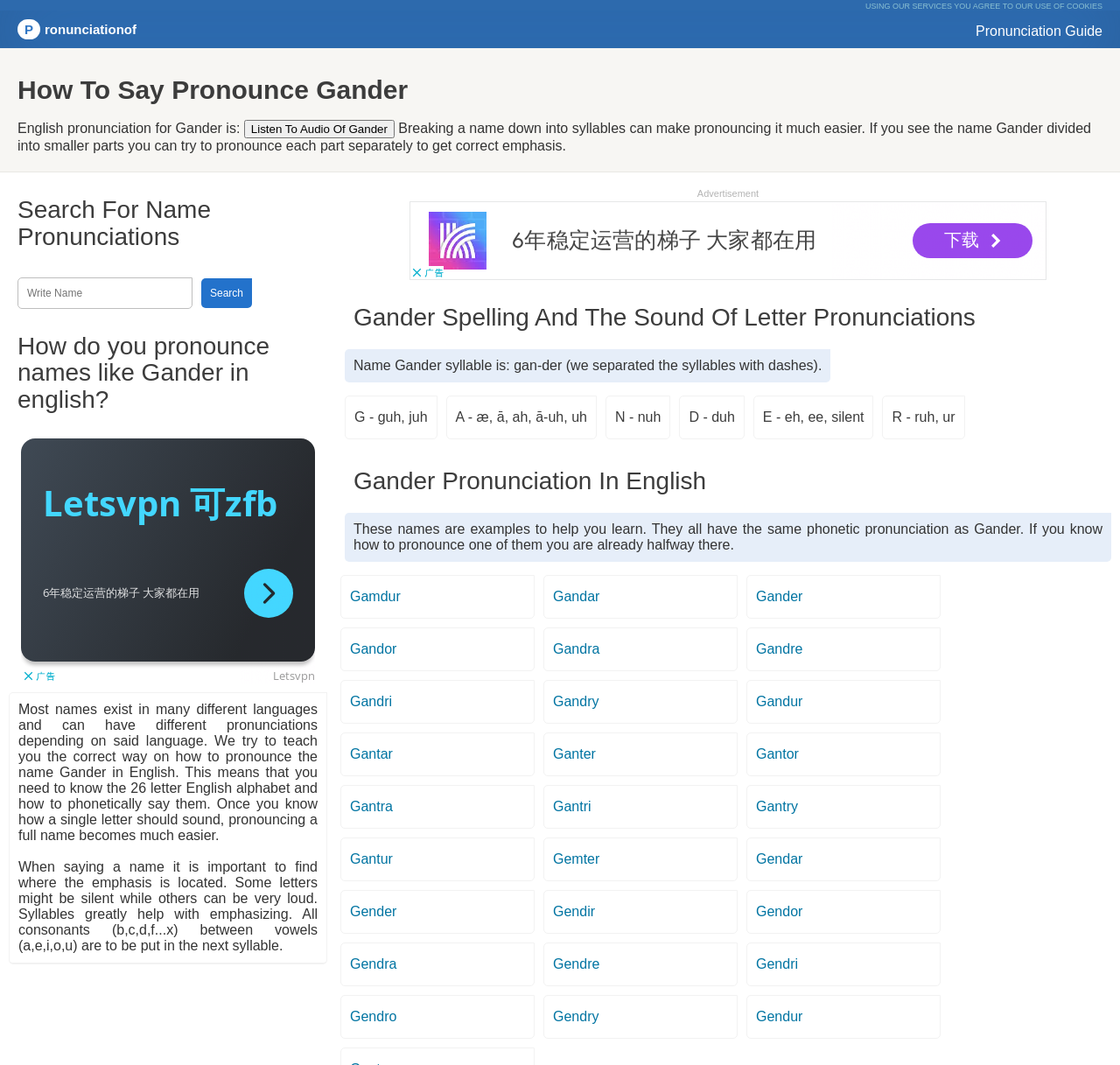Please identify the bounding box coordinates of the element's region that should be clicked to execute the following instruction: "Click on the link to Pronunciation Guide". The bounding box coordinates must be four float numbers between 0 and 1, i.e., [left, top, right, bottom].

[0.871, 0.022, 0.984, 0.037]